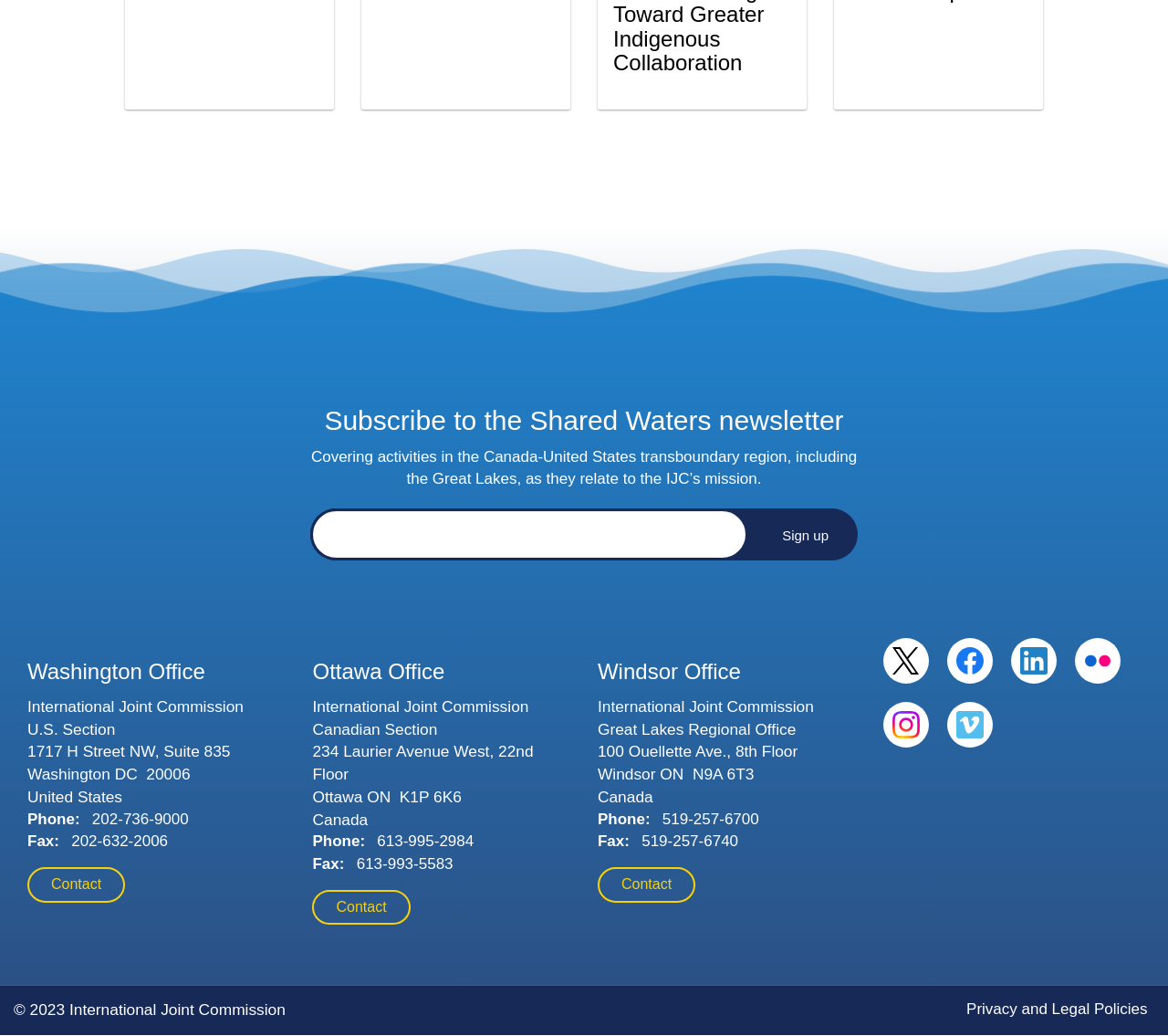What social media platforms are linked on the webpage?
Using the image as a reference, answer the question with a short word or phrase.

Twitter, Facebook, LinkedIn, Flickr, Instagram, Vimeo